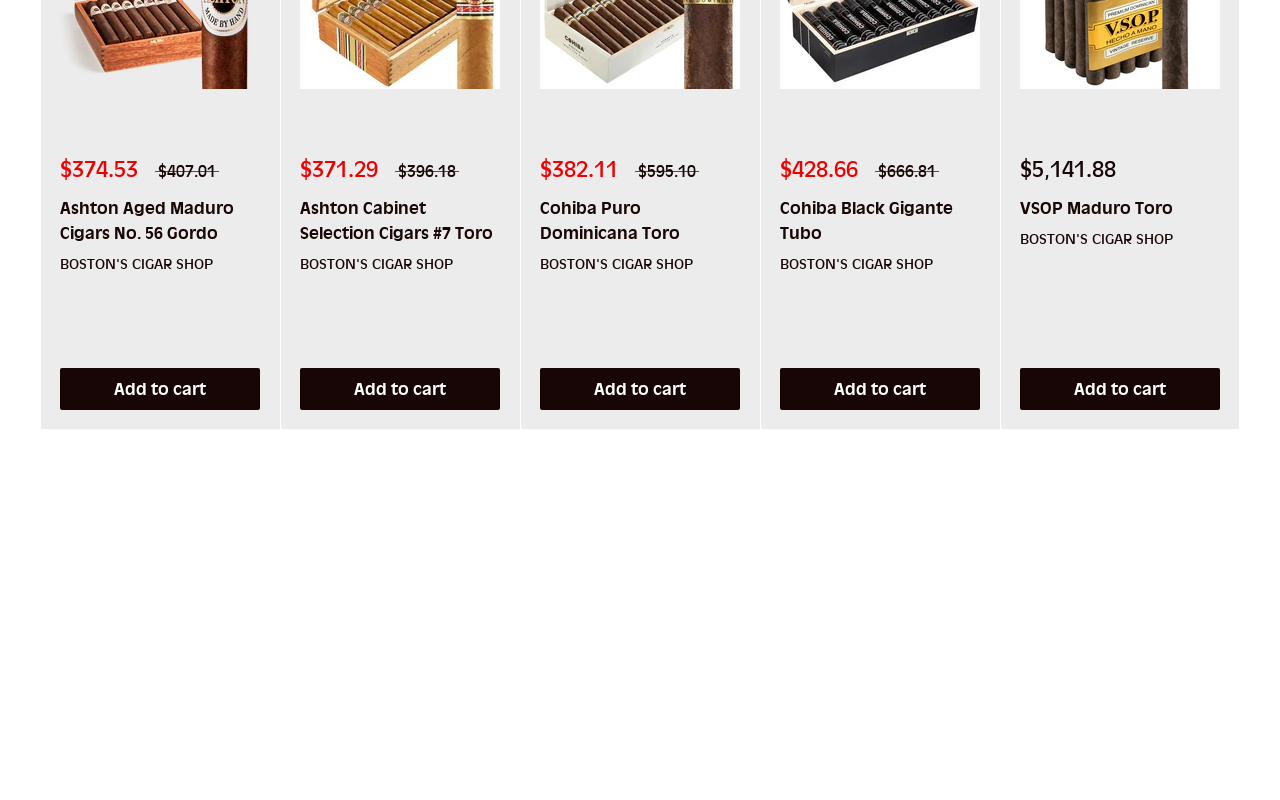Please determine the bounding box of the UI element that matches this description: alt="Vaso Kado". The coordinates should be given as (top-left x, top-left y, bottom-right x, bottom-right y), with all values between 0 and 1.

None